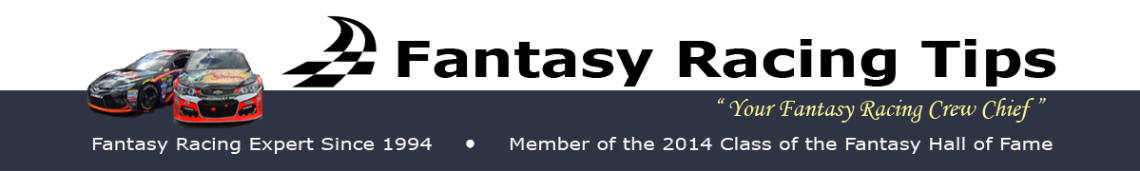Refer to the screenshot and give an in-depth answer to this question: What recognition did the platform receive in 2014?

The header mentions that the platform is a 'Member of the 2014 Class of the Fantasy Hall of Fame', indicating that it received this recognition in the year 2014.